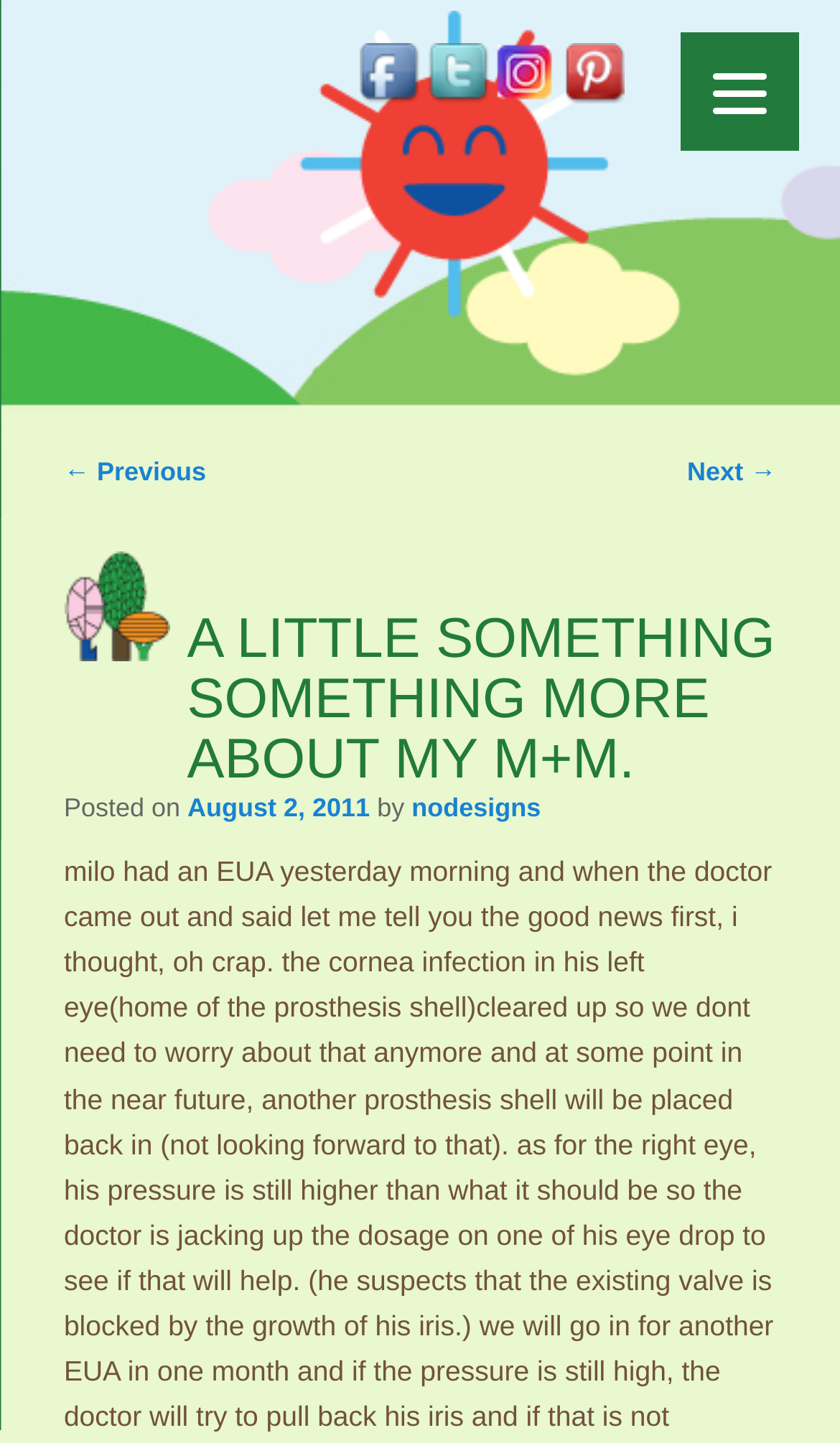Determine the bounding box coordinates for the UI element described. Format the coordinates as (top-left x, top-left y, bottom-right x, bottom-right y) and ensure all values are between 0 and 1. Element description: August 2, 2011

[0.223, 0.549, 0.44, 0.57]